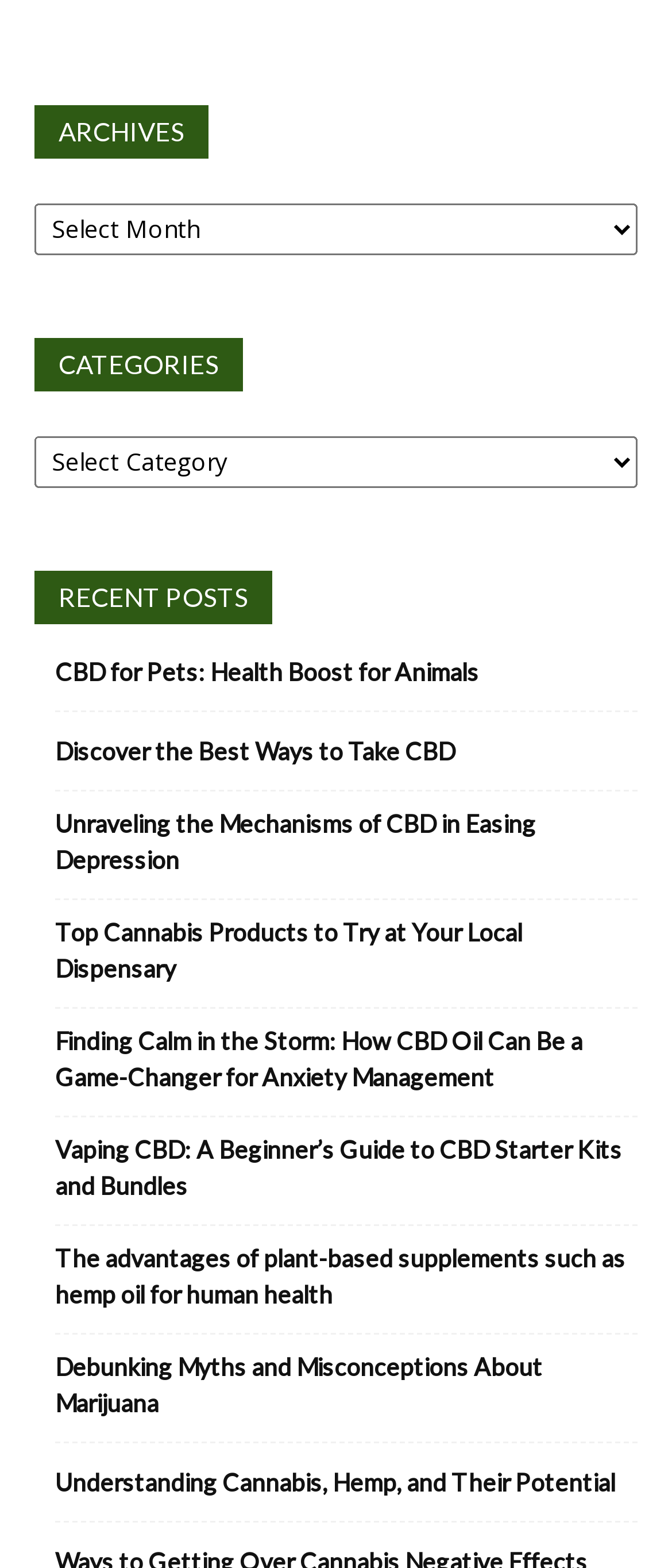Please identify the bounding box coordinates of the element's region that needs to be clicked to fulfill the following instruction: "select an archive". The bounding box coordinates should consist of four float numbers between 0 and 1, i.e., [left, top, right, bottom].

[0.051, 0.13, 0.949, 0.163]